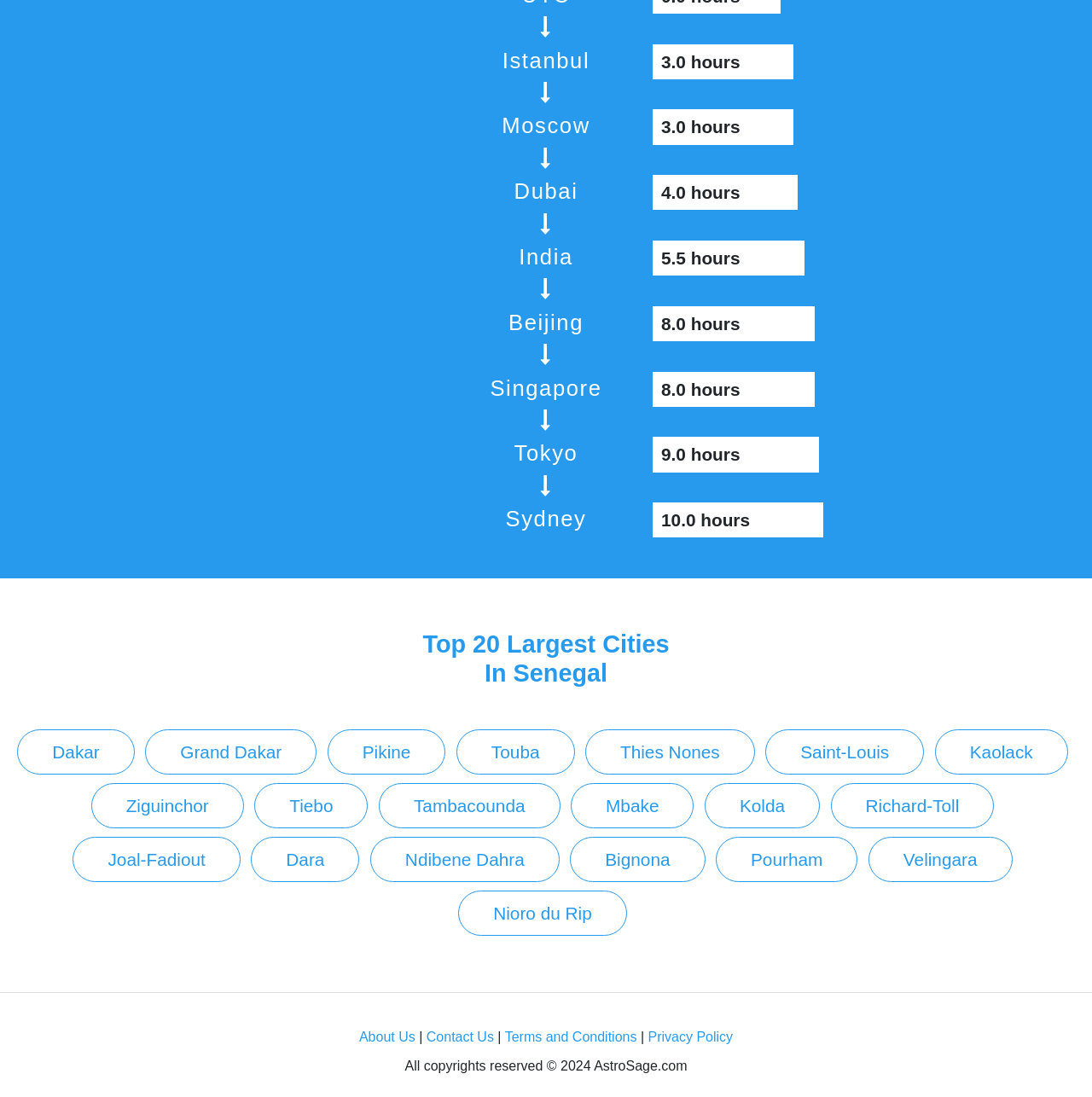Please find and report the bounding box coordinates of the element to click in order to perform the following action: "Click on Terms and Conditions". The coordinates should be expressed as four float numbers between 0 and 1, in the format [left, top, right, bottom].

[0.462, 0.939, 0.583, 0.952]